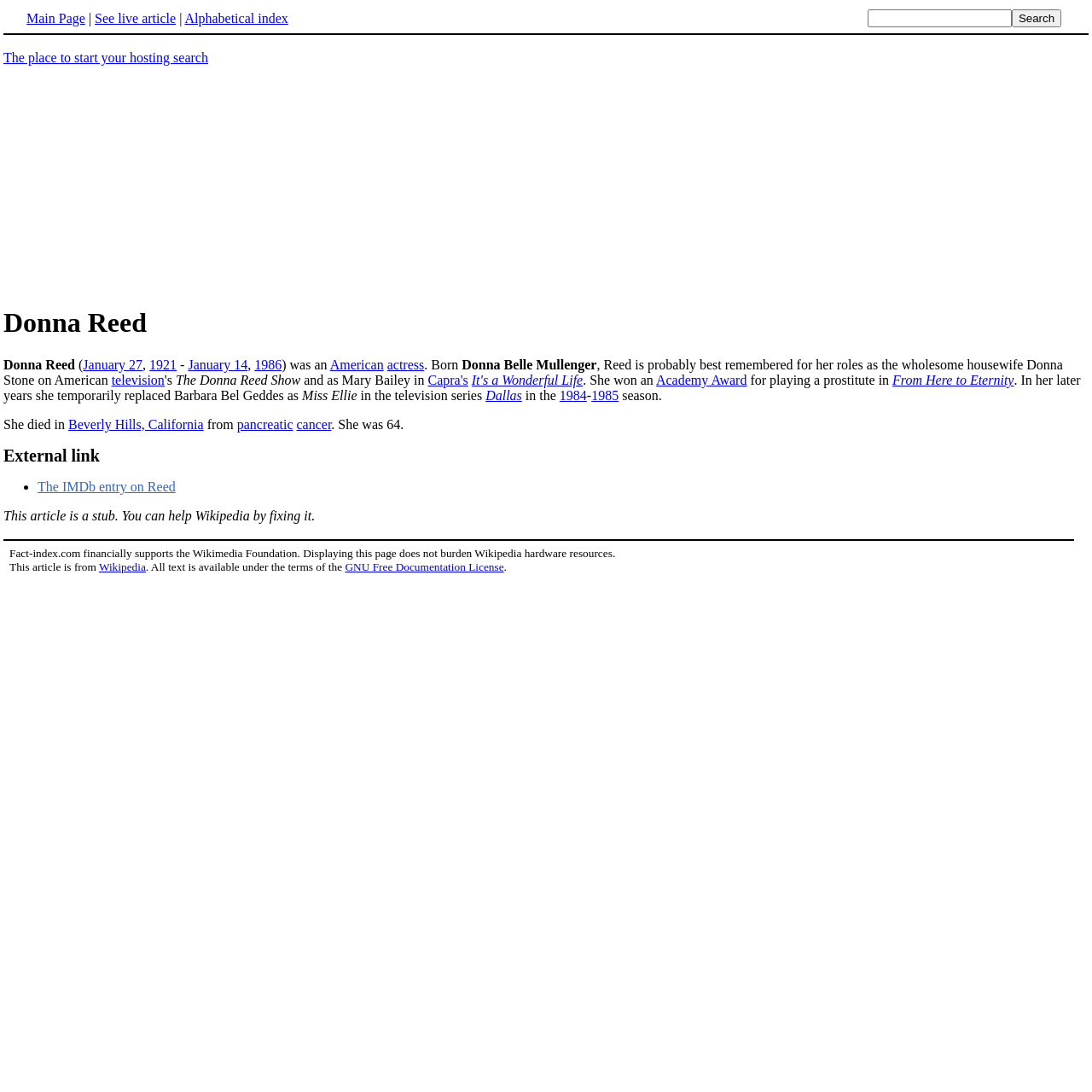Can you find the bounding box coordinates for the element that needs to be clicked to execute this instruction: "Learn more about It's a Wonderful Life"? The coordinates should be given as four float numbers between 0 and 1, i.e., [left, top, right, bottom].

[0.432, 0.341, 0.534, 0.355]